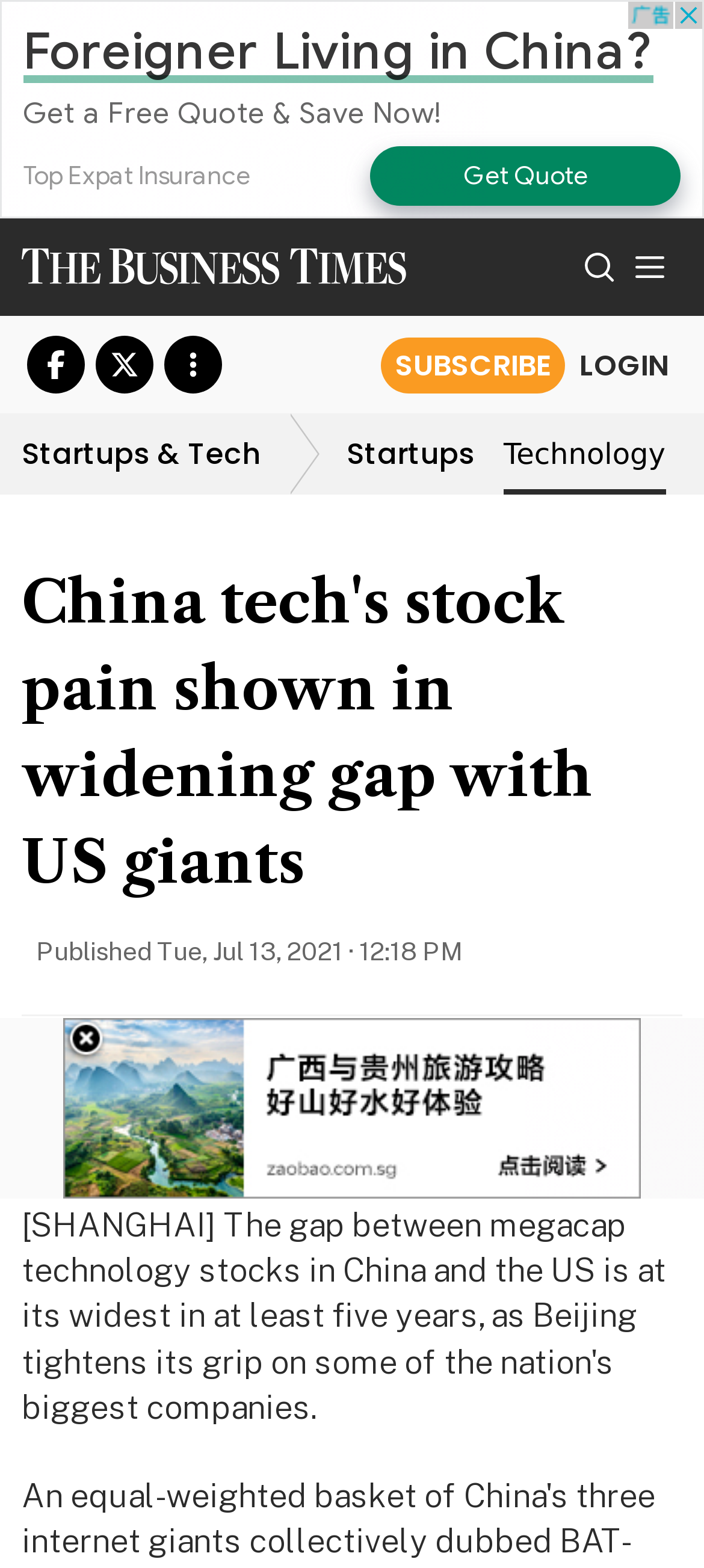Respond with a single word or phrase for the following question: 
What is the name of the publication?

The Business Times